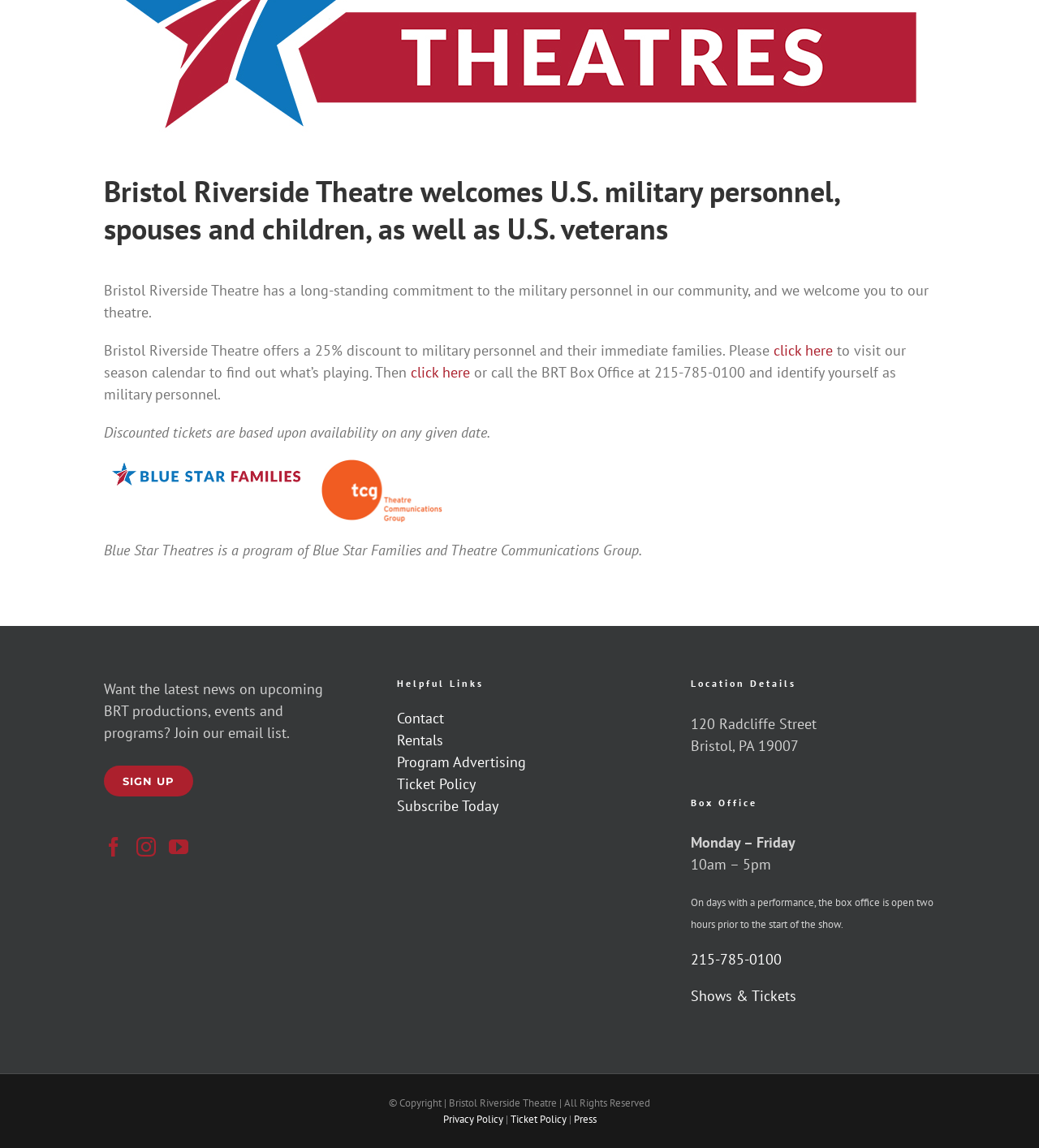Extract the bounding box coordinates for the UI element described by the text: "aria-label="YouTube" title="YouTube"". The coordinates should be in the form of [left, top, right, bottom] with values between 0 and 1.

[0.162, 0.729, 0.181, 0.746]